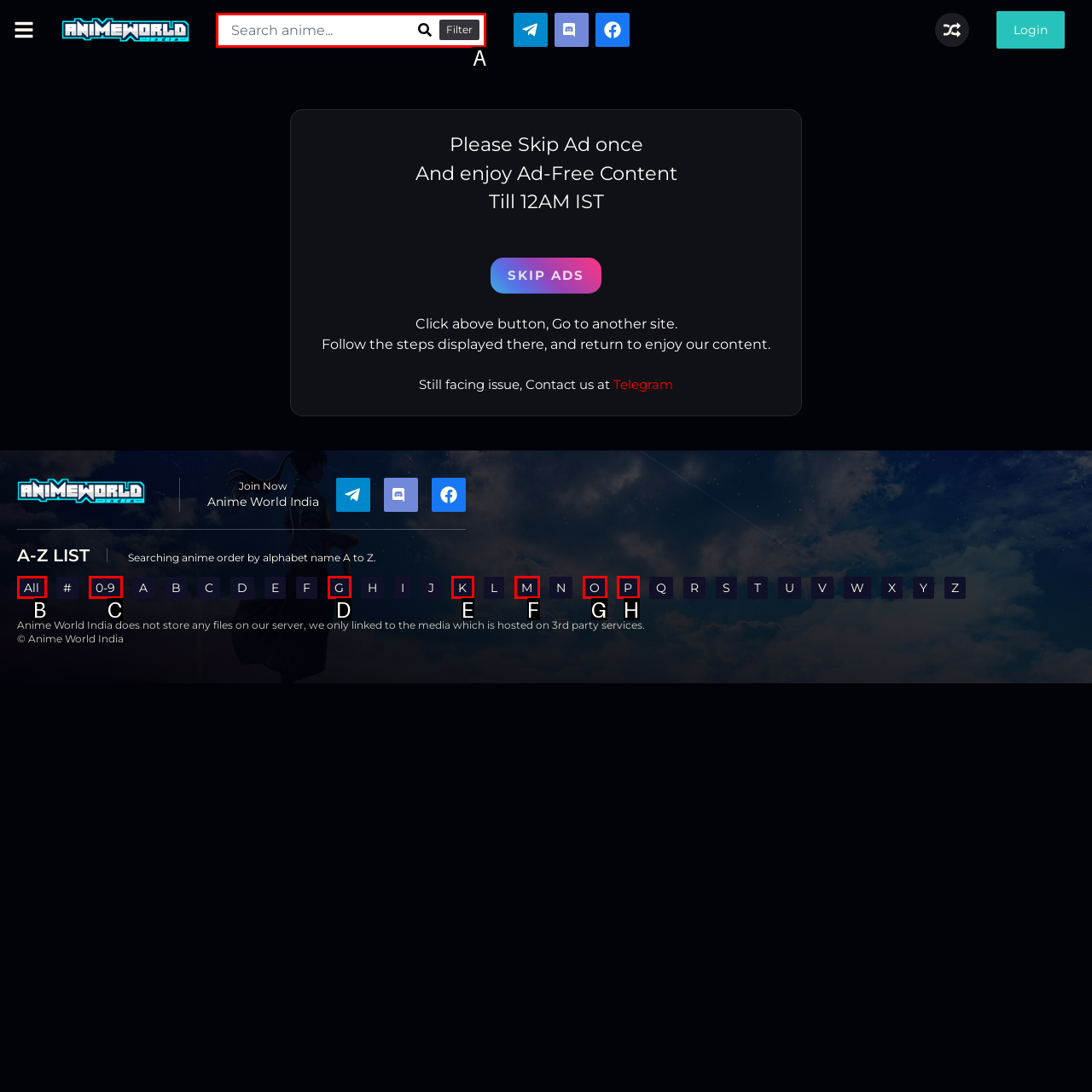Select the HTML element that should be clicked to accomplish the task: Search anime Reply with the corresponding letter of the option.

A